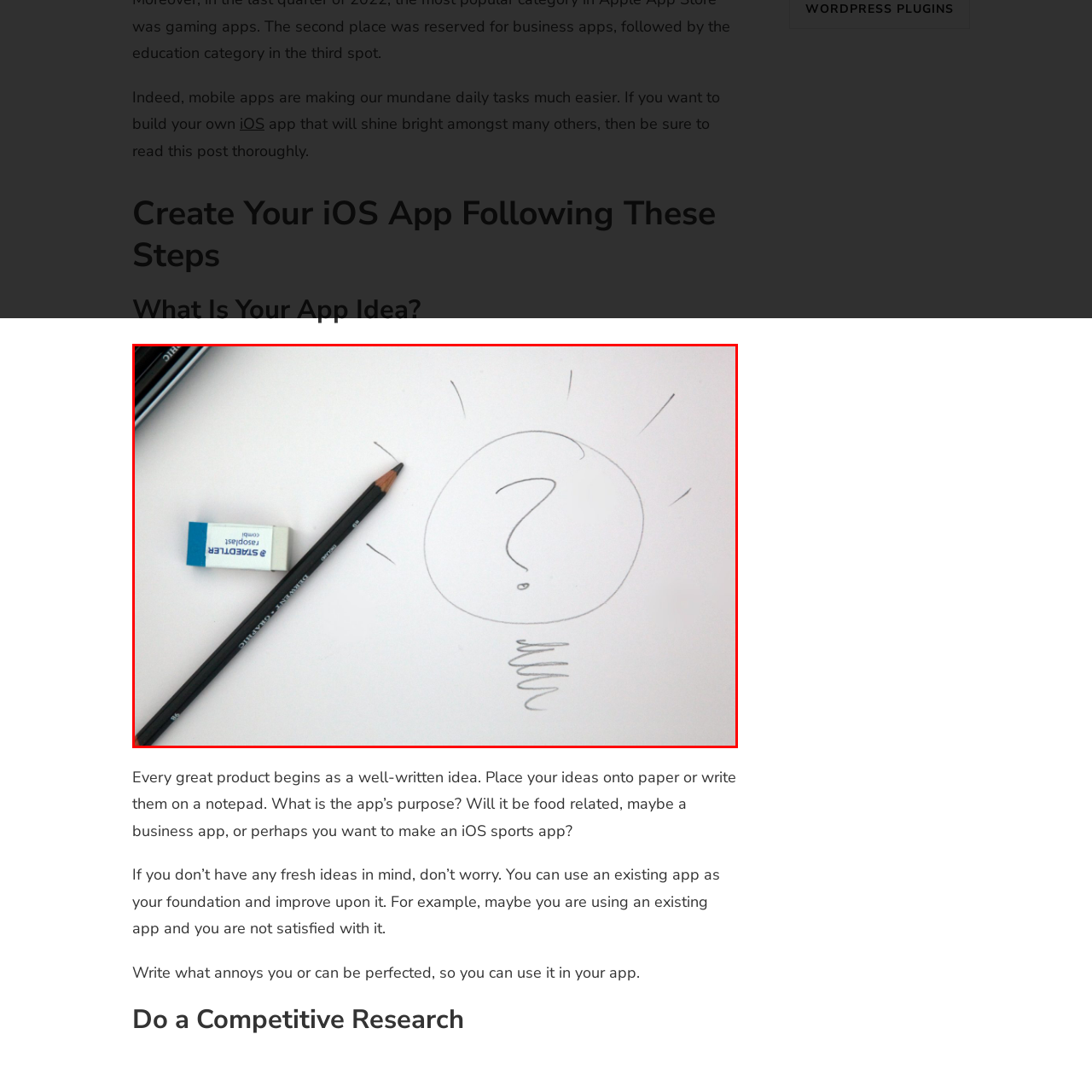Observe the image framed by the red bounding box and present a detailed answer to the following question, relying on the visual data provided: What themes are suggested for app development?

The caption encourages aspiring app developers to explore various themes, such as business, food, or sports, to create well-crafted and purposeful apps that cater to different needs and interests.